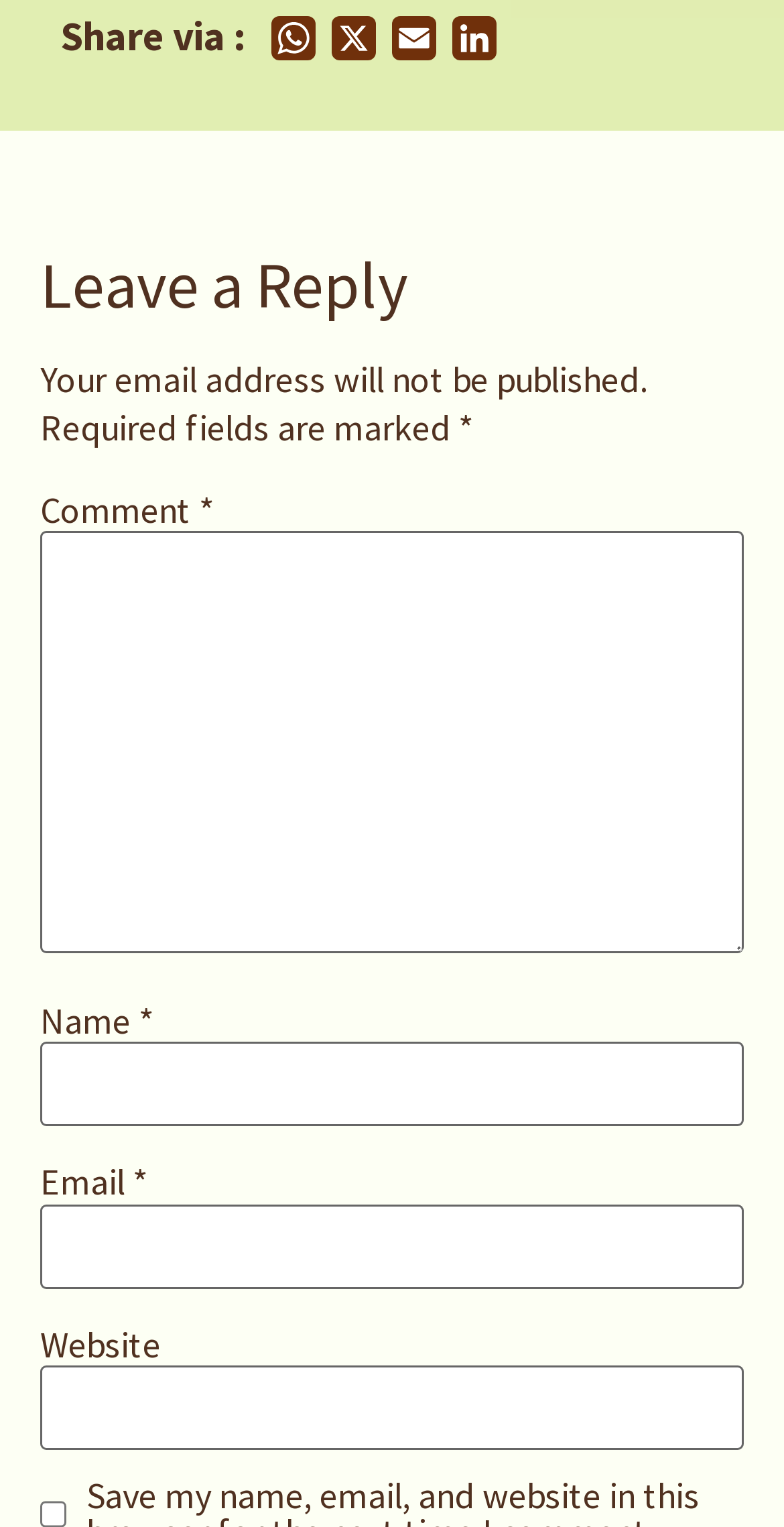Can you give a detailed response to the following question using the information from the image? What will happen if a user does not fill in the required fields?

The webpage has a 'Leave a Reply' section, which contains required fields marked with an asterisk symbol. If a user does not fill in these required fields, they will not be able to leave a reply, as the webpage will likely prevent them from submitting the form until all required fields are filled in.